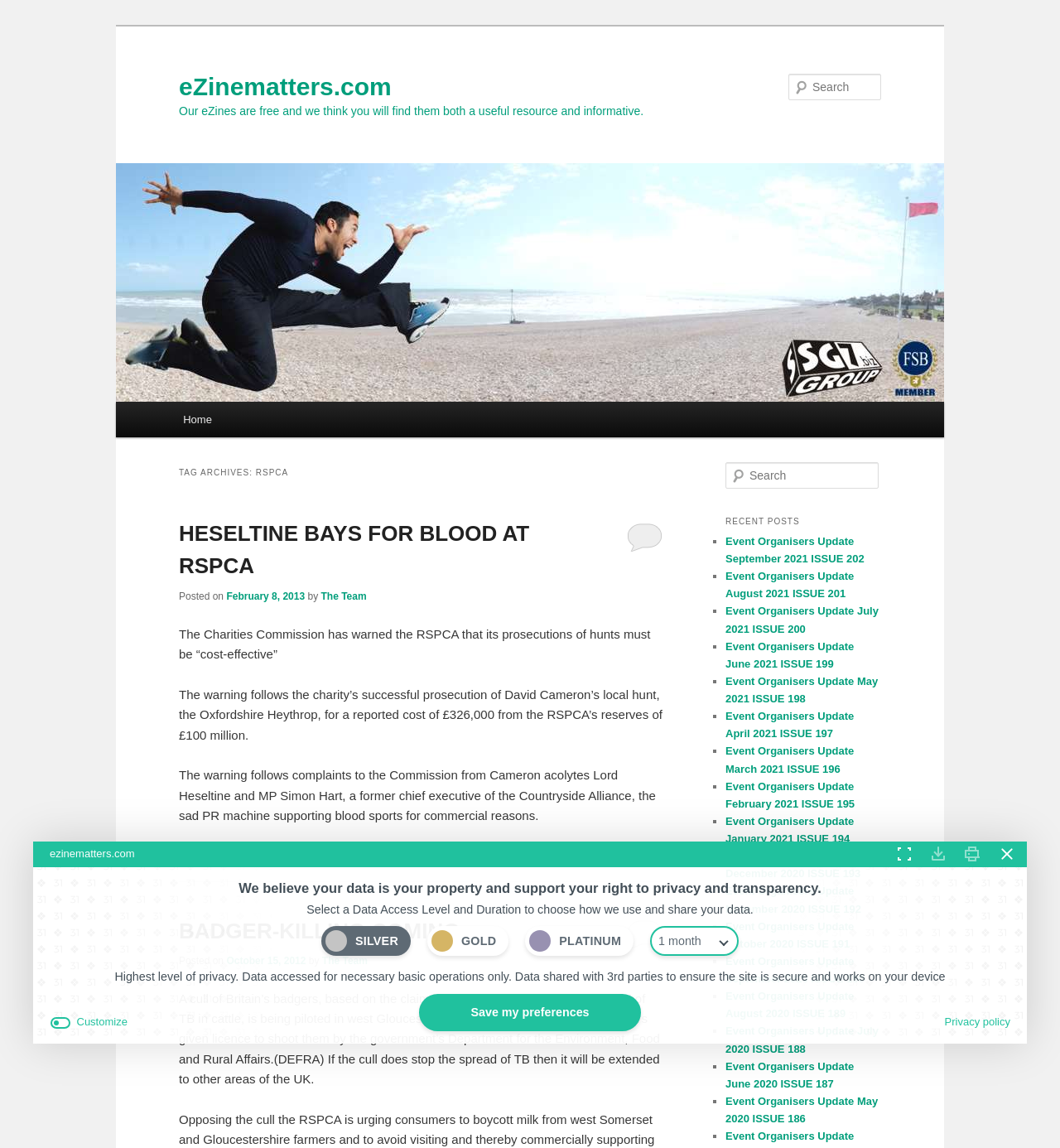Please determine the bounding box coordinates for the element that should be clicked to follow these instructions: "Search in the forum".

[0.684, 0.403, 0.829, 0.426]